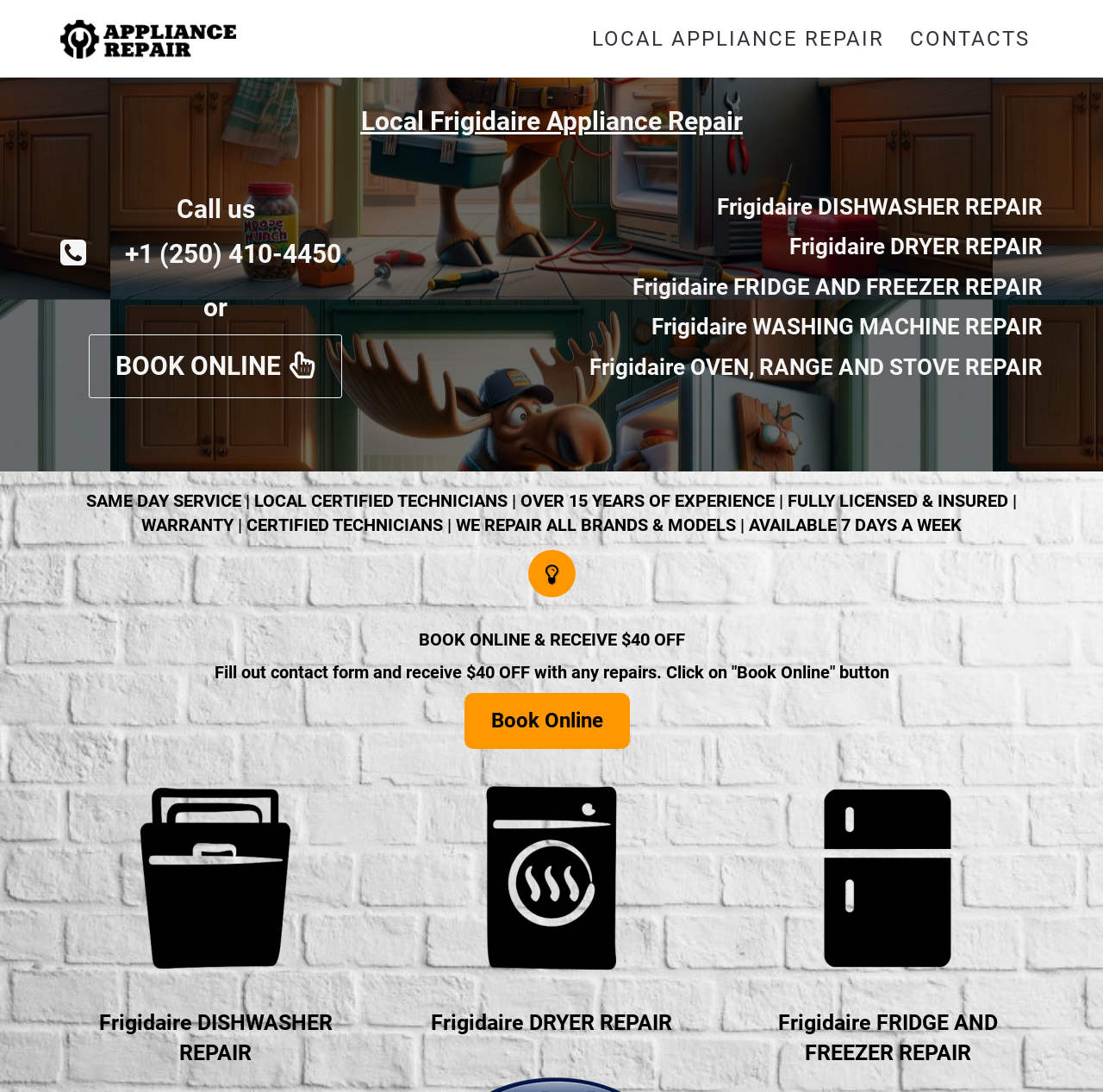Give a one-word or phrase response to the following question: What is the phone number to call for repair?

+1 (250) 410-4450